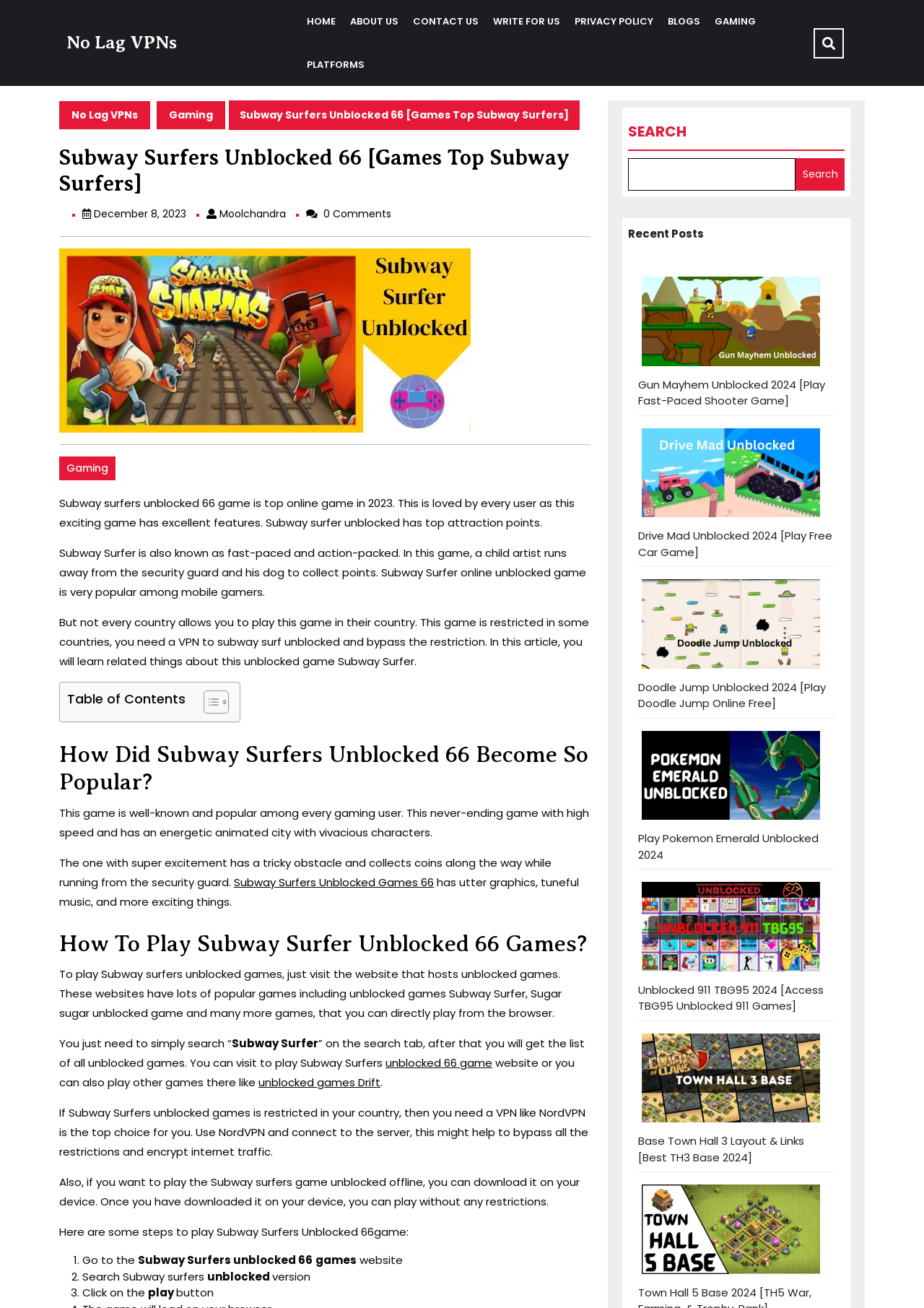Please mark the bounding box coordinates of the area that should be clicked to carry out the instruction: "Click on the 'Gaming' link".

[0.773, 0.0, 0.818, 0.033]